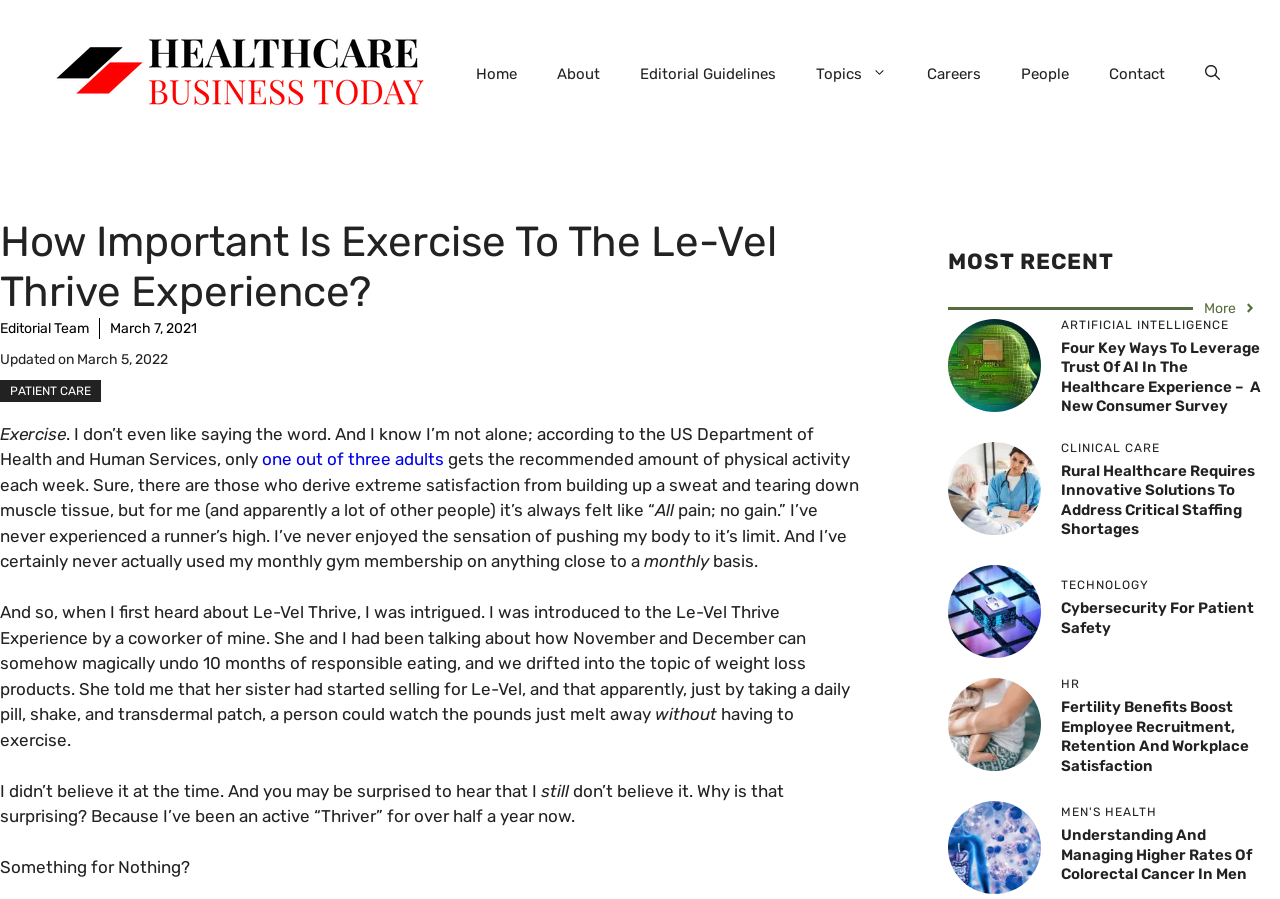What is the name of the website?
Utilize the image to construct a detailed and well-explained answer.

The name of the website can be found in the banner at the top of the webpage, which contains a link to 'Healthcare Business Today'. This suggests that the webpage is part of a larger website focused on healthcare business news and topics.